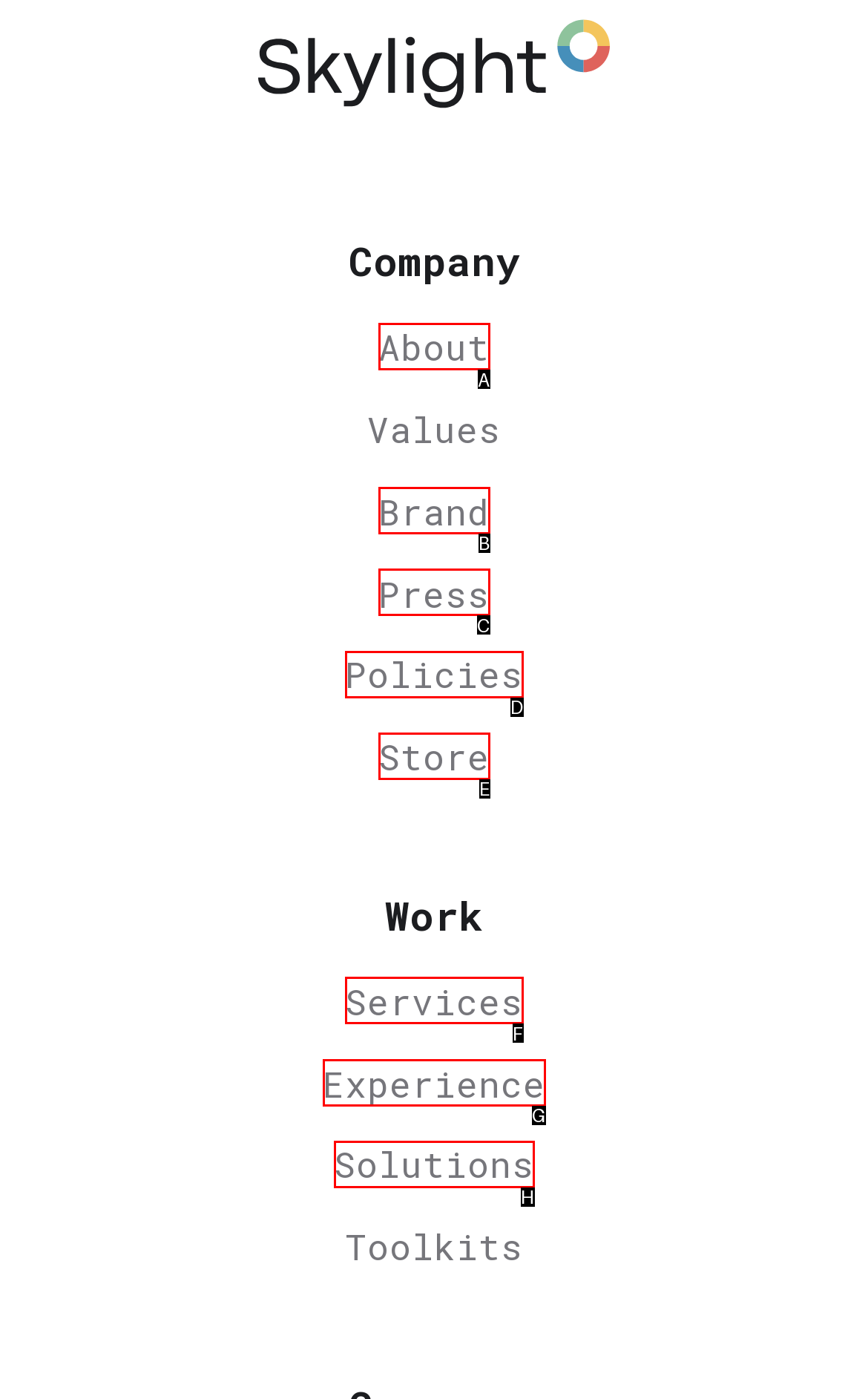Select the HTML element that corresponds to the description: Store
Reply with the letter of the correct option from the given choices.

E